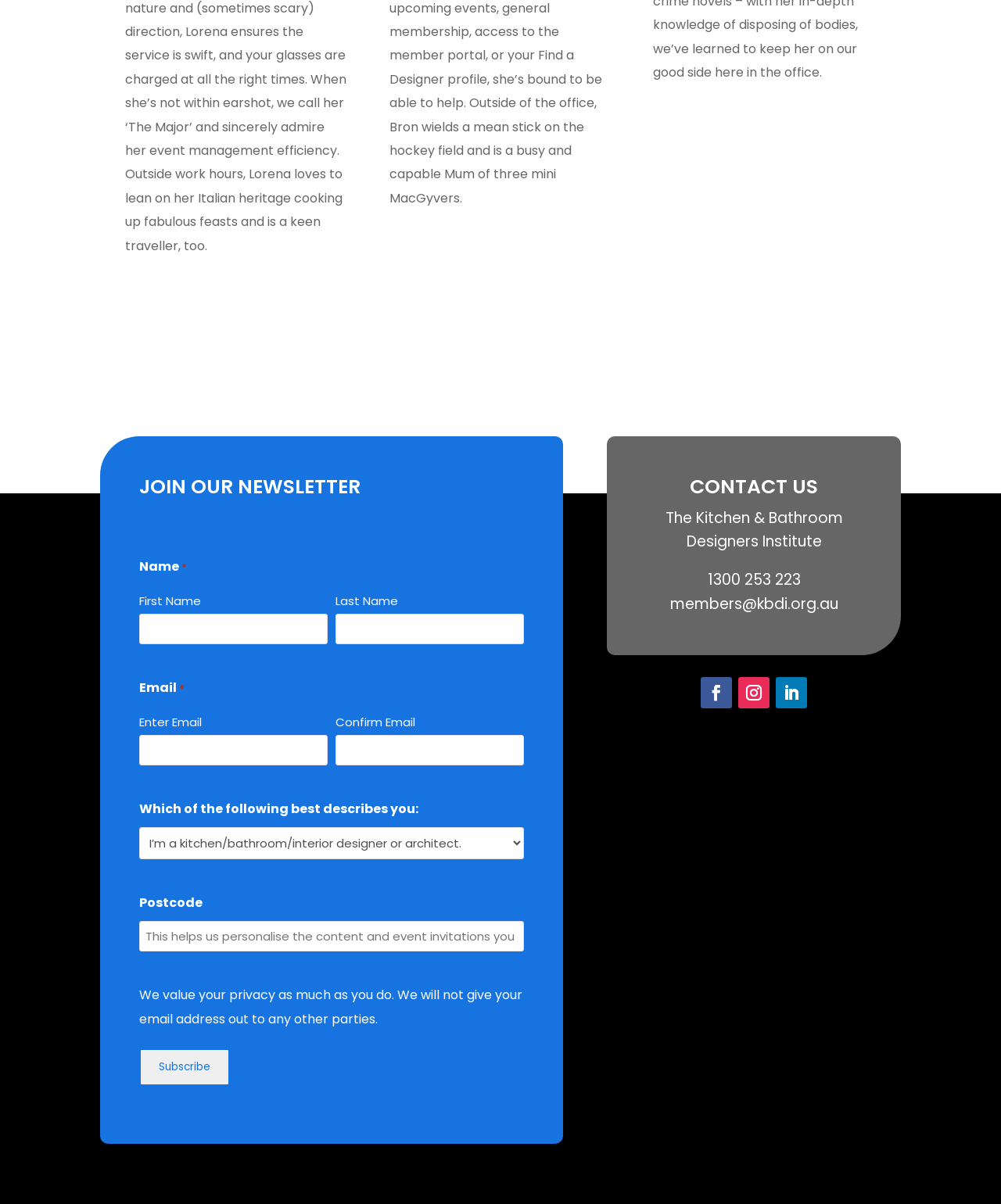What is the organization's contact email?
Examine the webpage screenshot and provide an in-depth answer to the question.

The contact email is mentioned in the 'CONTACT US' section, which provides the email address 'members@kbdi.org.au' as a way to reach out to the organization.